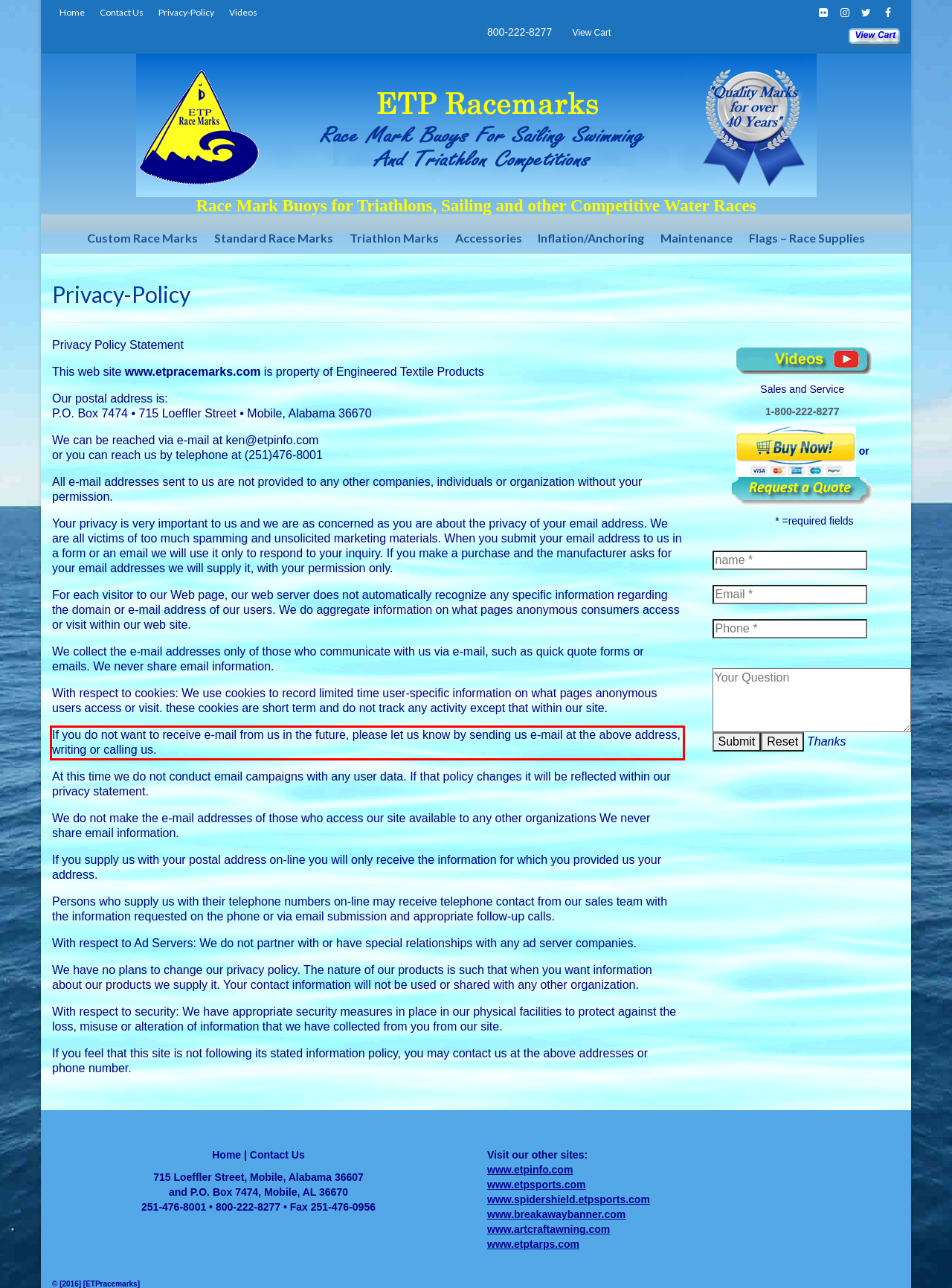Given a screenshot of a webpage with a red bounding box, extract the text content from the UI element inside the red bounding box.

If you do not want to receive e-mail from us in the future, please let us know by sending us e-mail at the above address, writing or calling us.